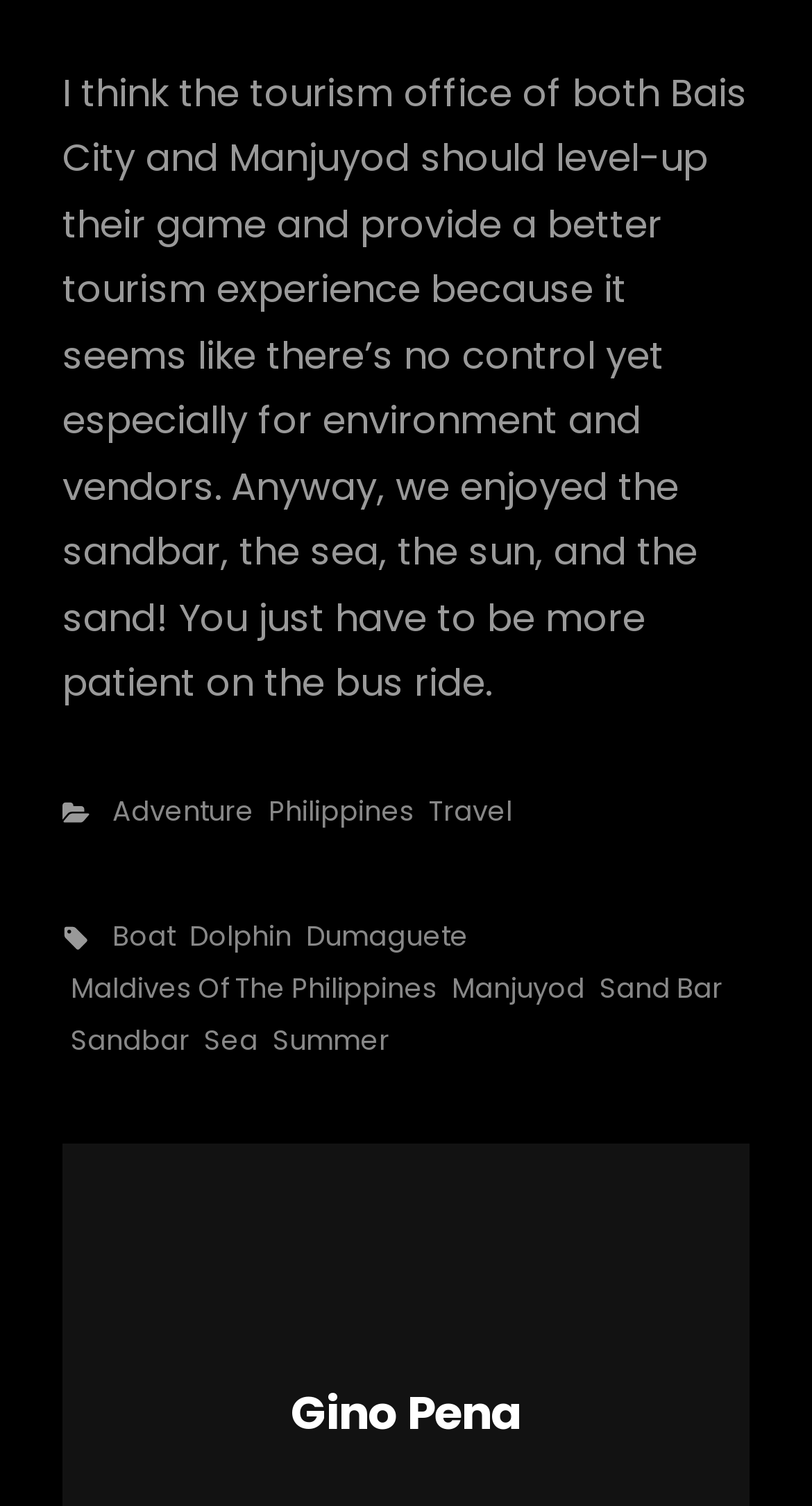Can you find the bounding box coordinates of the area I should click to execute the following instruction: "Check the 'Summer' tag"?

[0.336, 0.676, 0.479, 0.706]